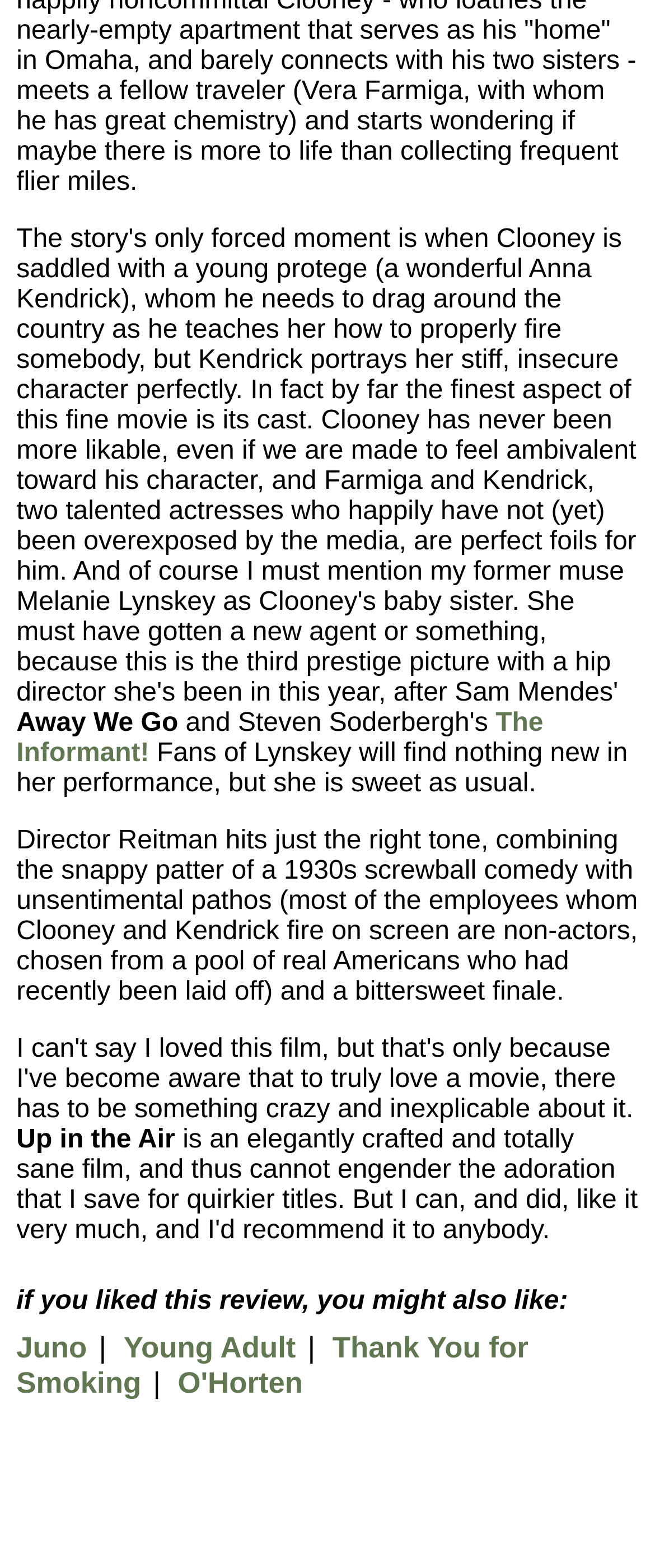Provide a one-word or brief phrase answer to the question:
What is the performance of Lynskey like in the movie?

Sweet as usual